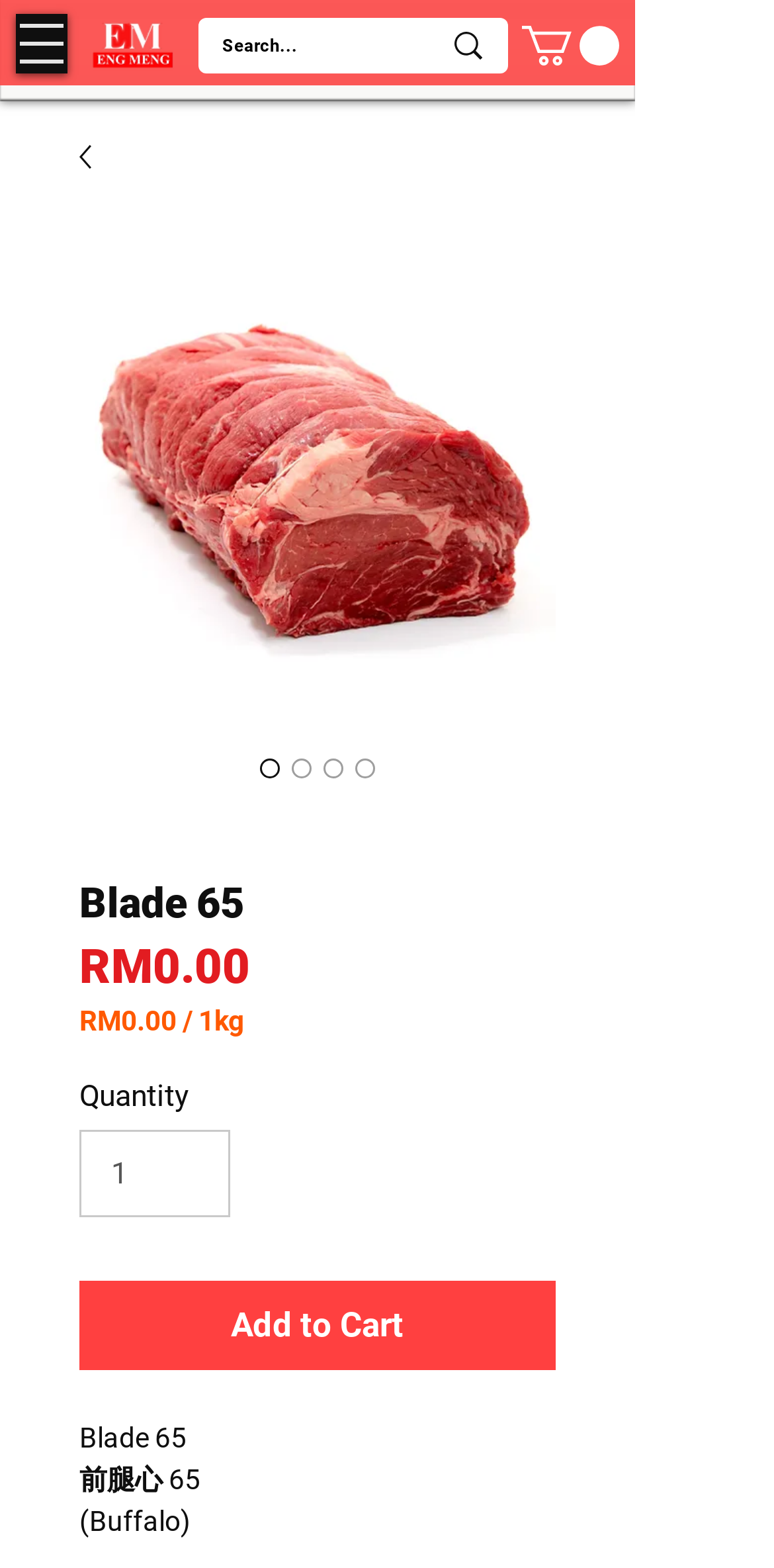Using the webpage screenshot, locate the HTML element that fits the following description and provide its bounding box: "aria-label="Open navigation menu"".

[0.021, 0.009, 0.087, 0.047]